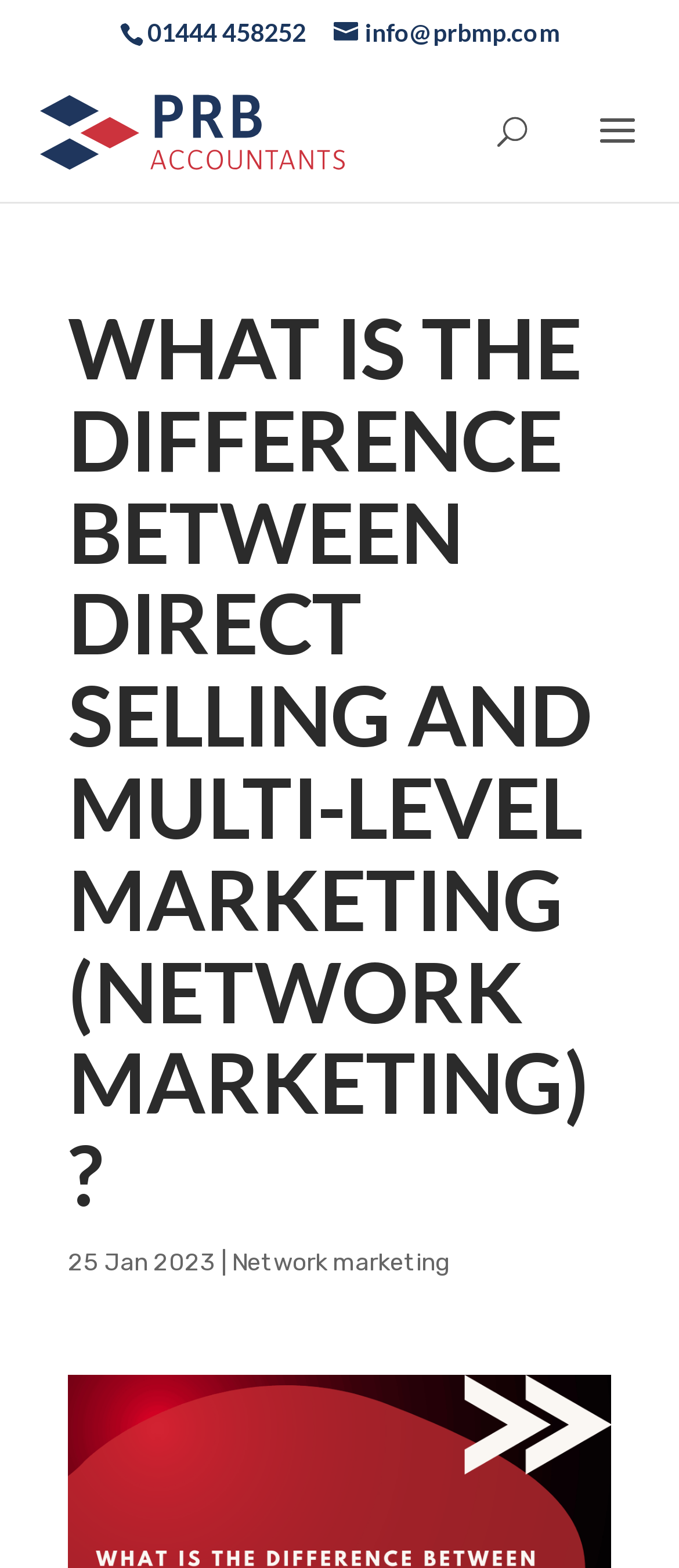Locate the bounding box for the described UI element: "Cosmetics". Ensure the coordinates are four float numbers between 0 and 1, formatted as [left, top, right, bottom].

None